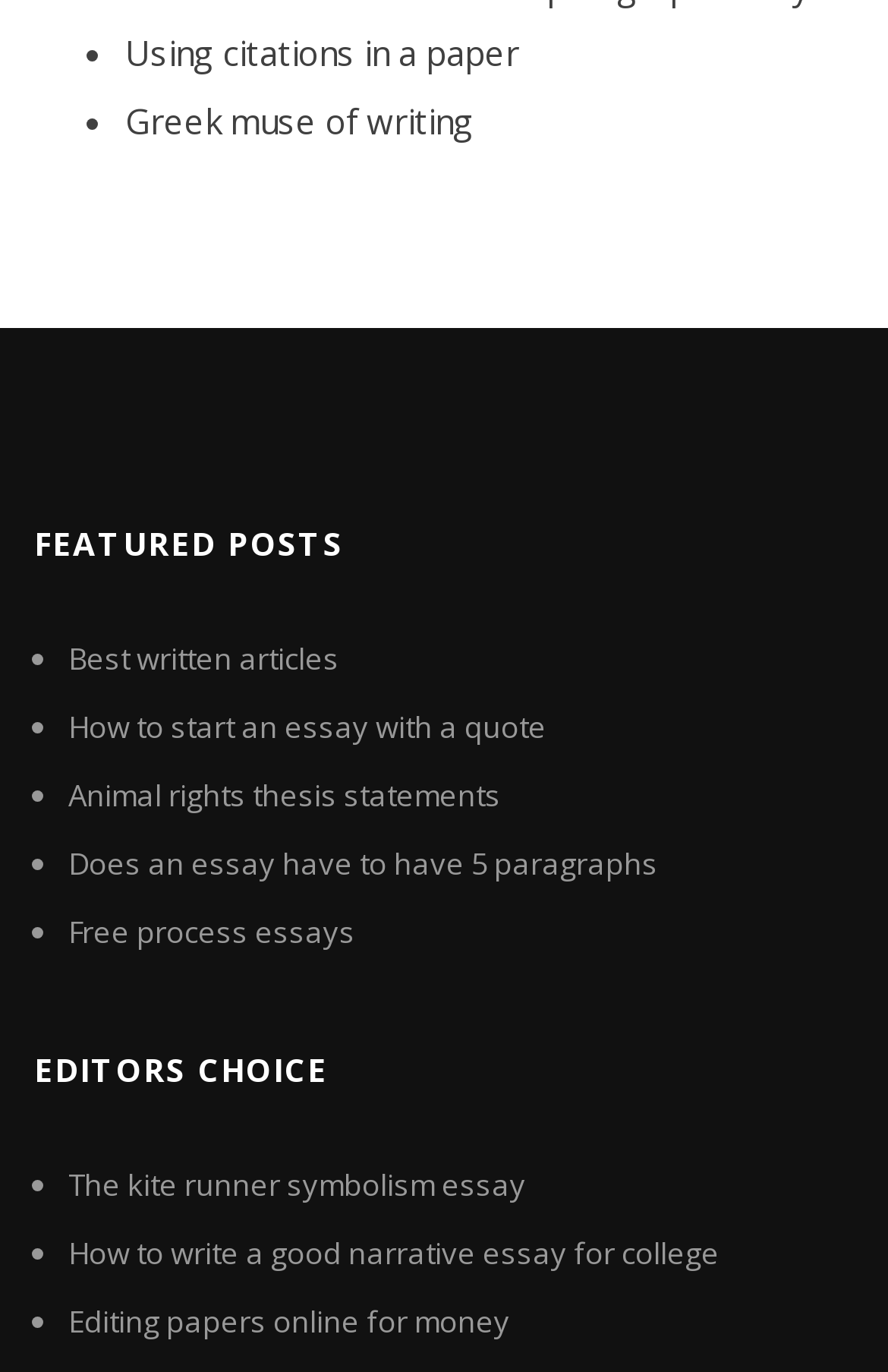Find the bounding box coordinates for the area that must be clicked to perform this action: "Explore editor's choice".

[0.038, 0.747, 0.962, 0.814]